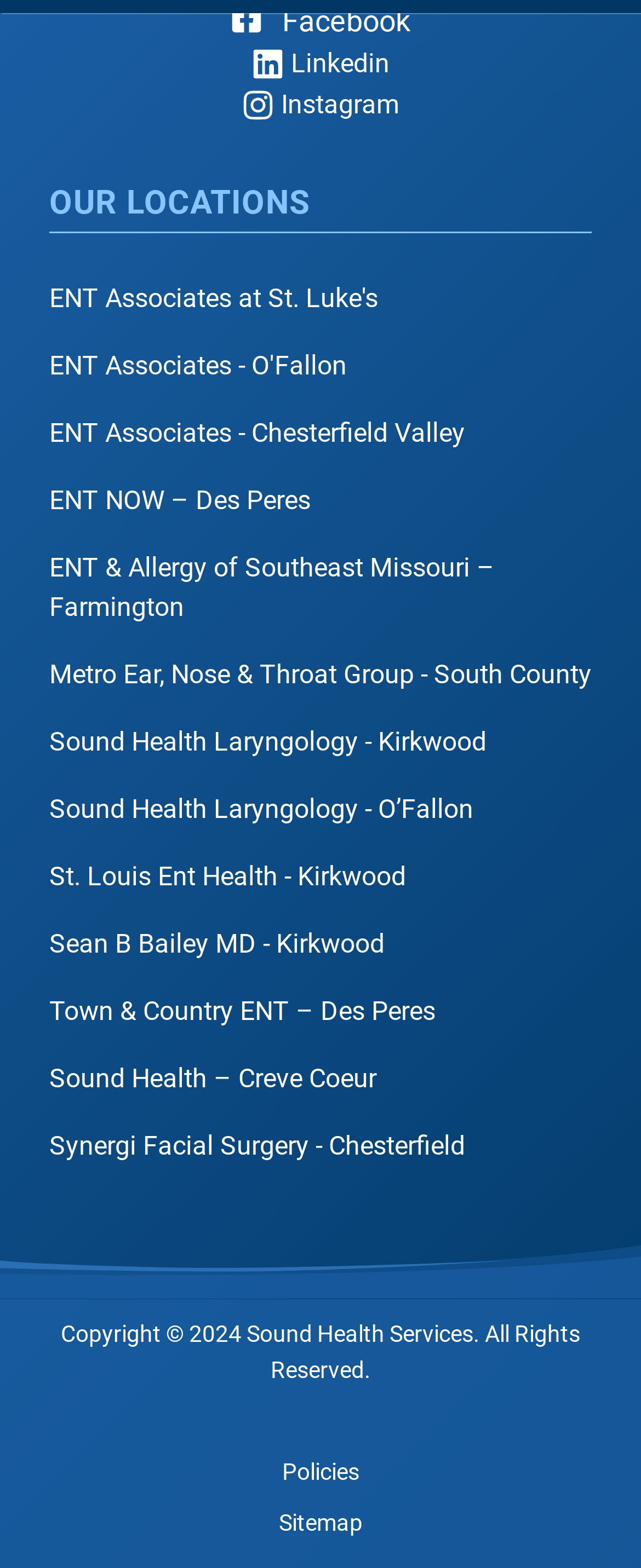Locate the bounding box coordinates of the segment that needs to be clicked to meet this instruction: "Follow the 'Instagram' social media link".

[0.377, 0.054, 0.623, 0.08]